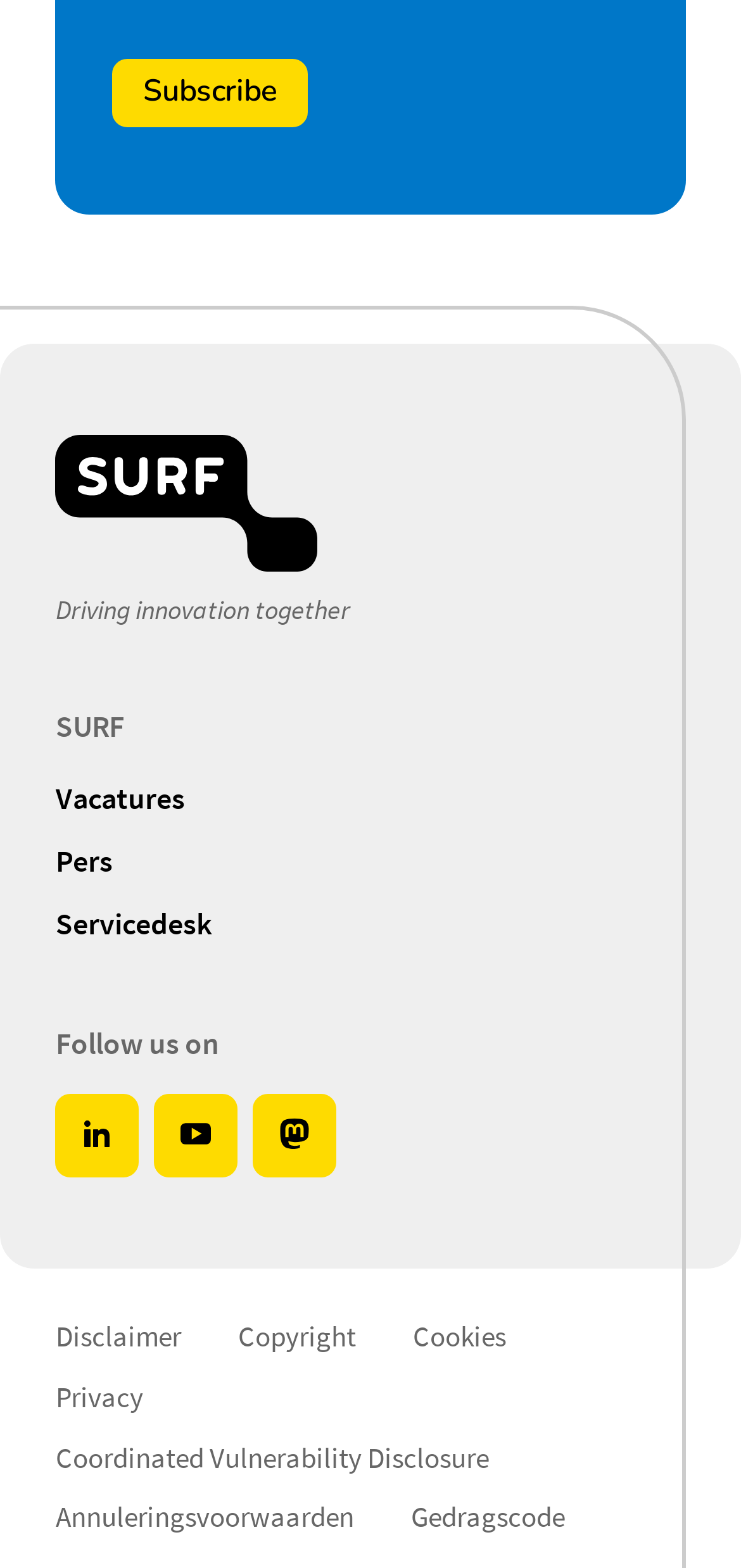How many social media links are there?
Using the image, give a concise answer in the form of a single word or short phrase.

3